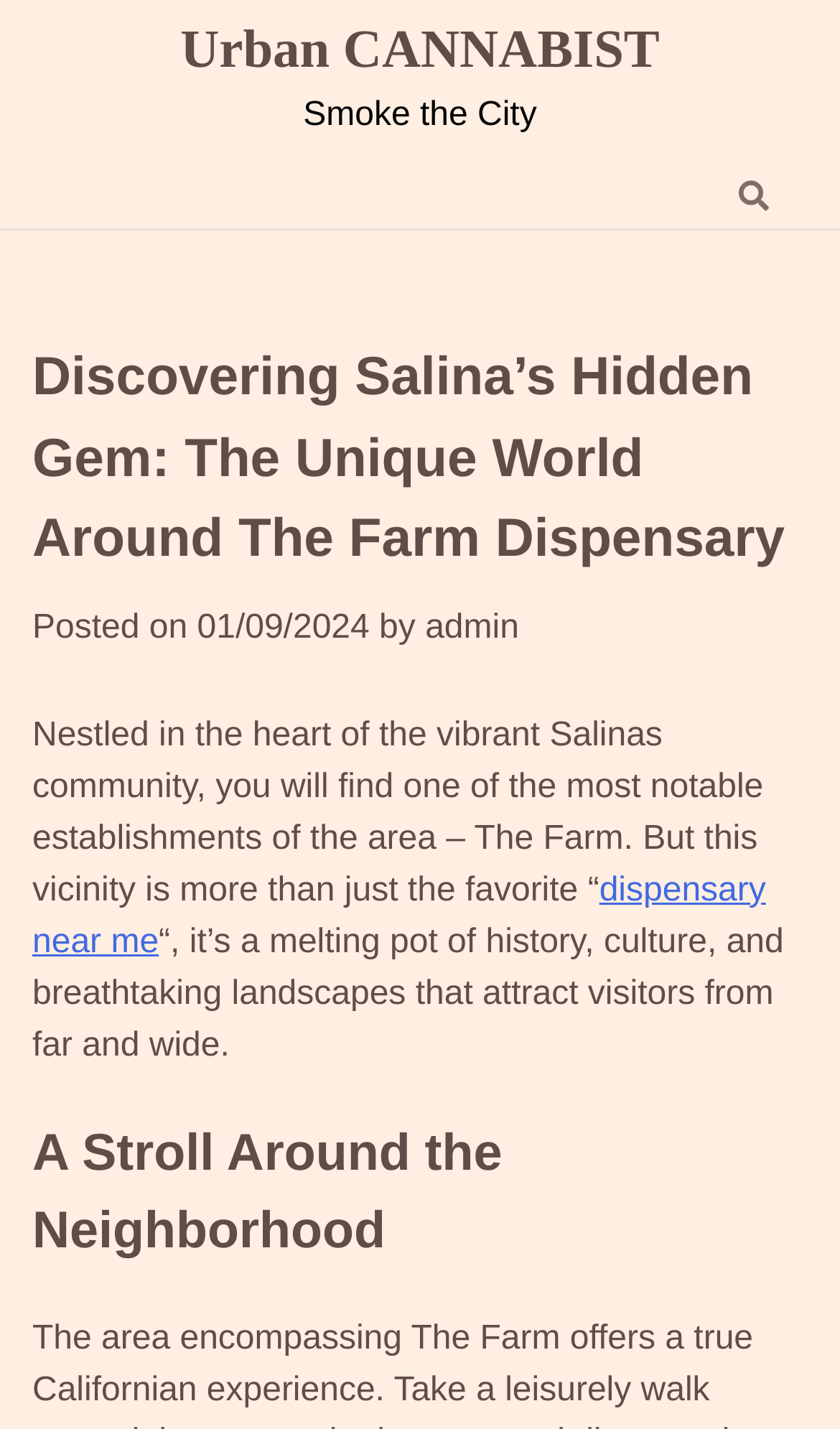Please analyze the image and provide a thorough answer to the question:
What is the neighborhood like?

I found the answer by looking at the text content of the webpage, specifically the sentence 'it’s a melting pot of history, culture, and breathtaking landscapes that attract visitors from far and wide.' which describes the neighborhood.